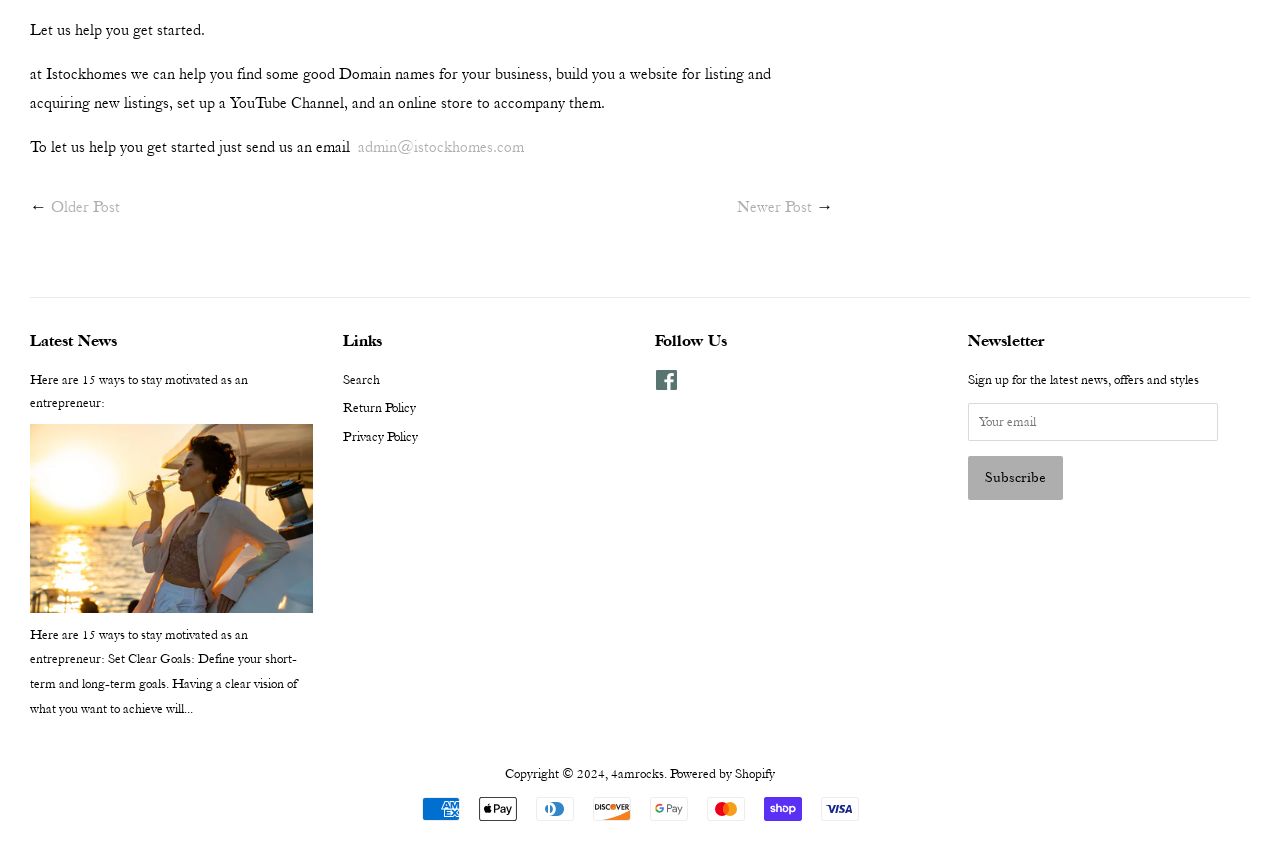Please answer the following question using a single word or phrase: 
What is the name of the company that powers the website?

Shopify